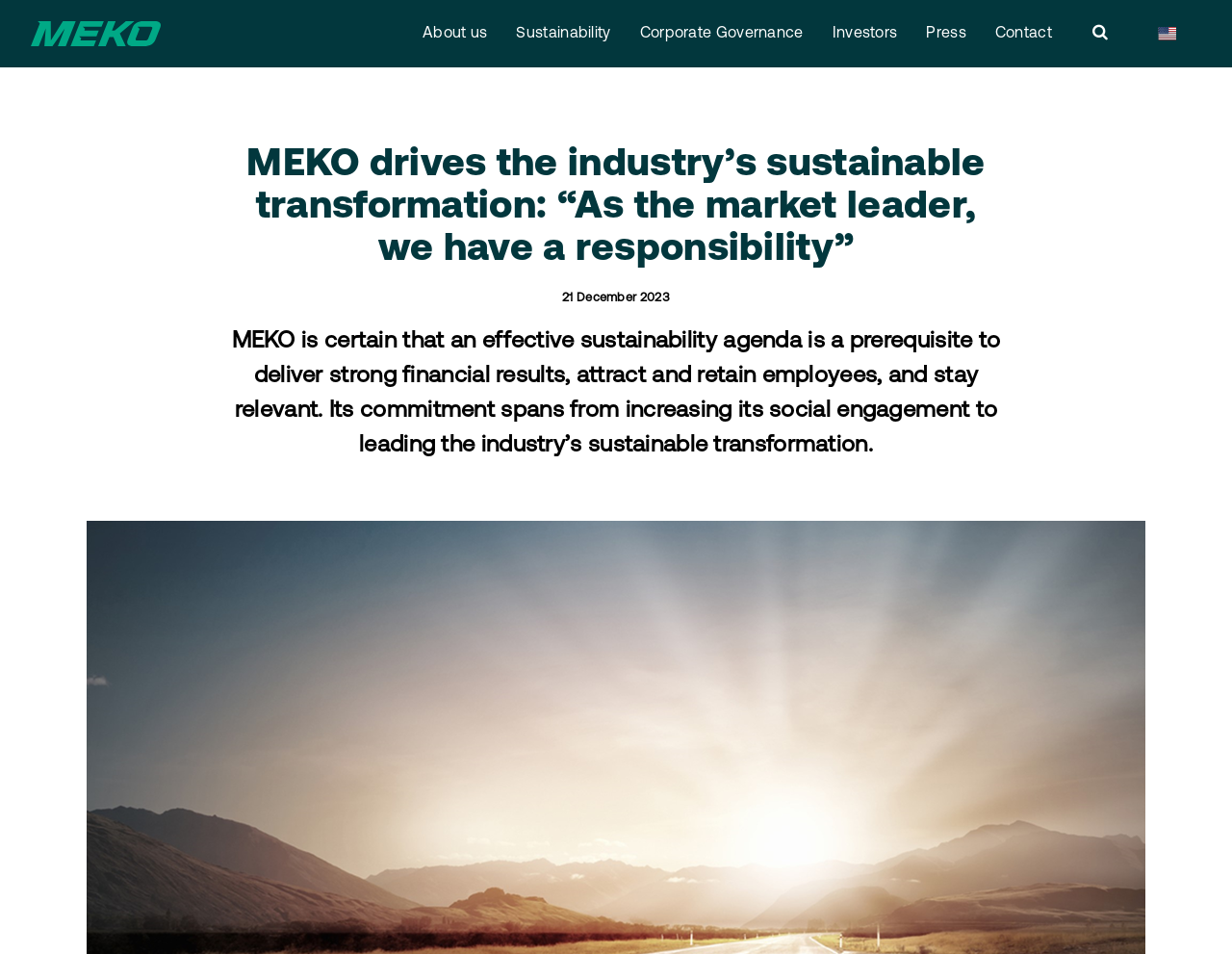What is the company name?
Refer to the screenshot and respond with a concise word or phrase.

MEKO AB